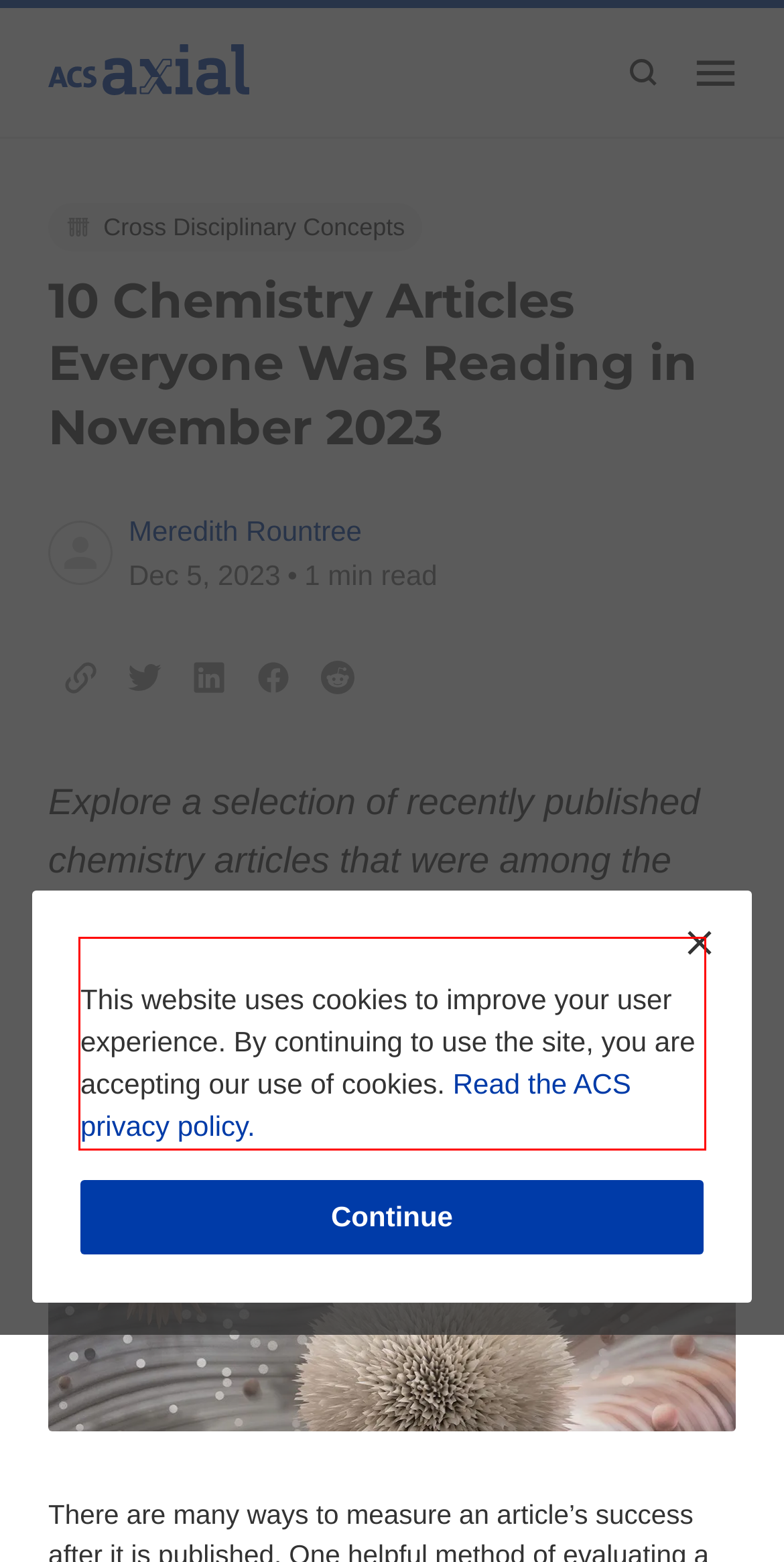Examine the screenshot of the webpage, locate the red bounding box, and perform OCR to extract the text contained within it.

This website uses cookies to improve your user experience. By continuing to use the site, you are accepting our use of cookies. Read the ACS privacy policy.